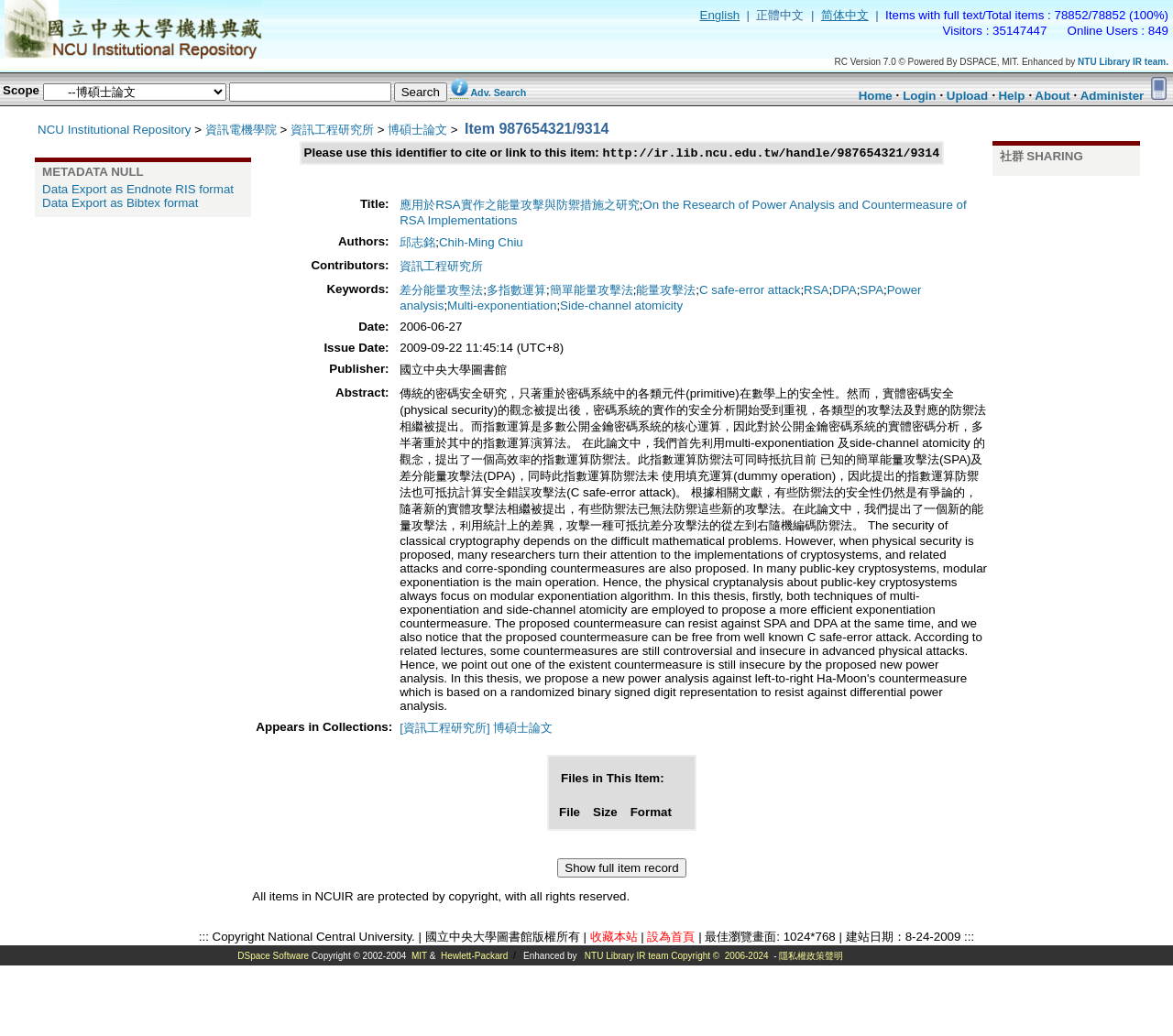What is the title of the research paper?
Answer the question in a detailed and comprehensive manner.

The title of the research paper is '應用於RSA實作之能量攻擊與防禦措施之研究', which is a Chinese title, and its English translation is 'On the Research of Power Analysis and Countermeasure of RSA Implementations'.